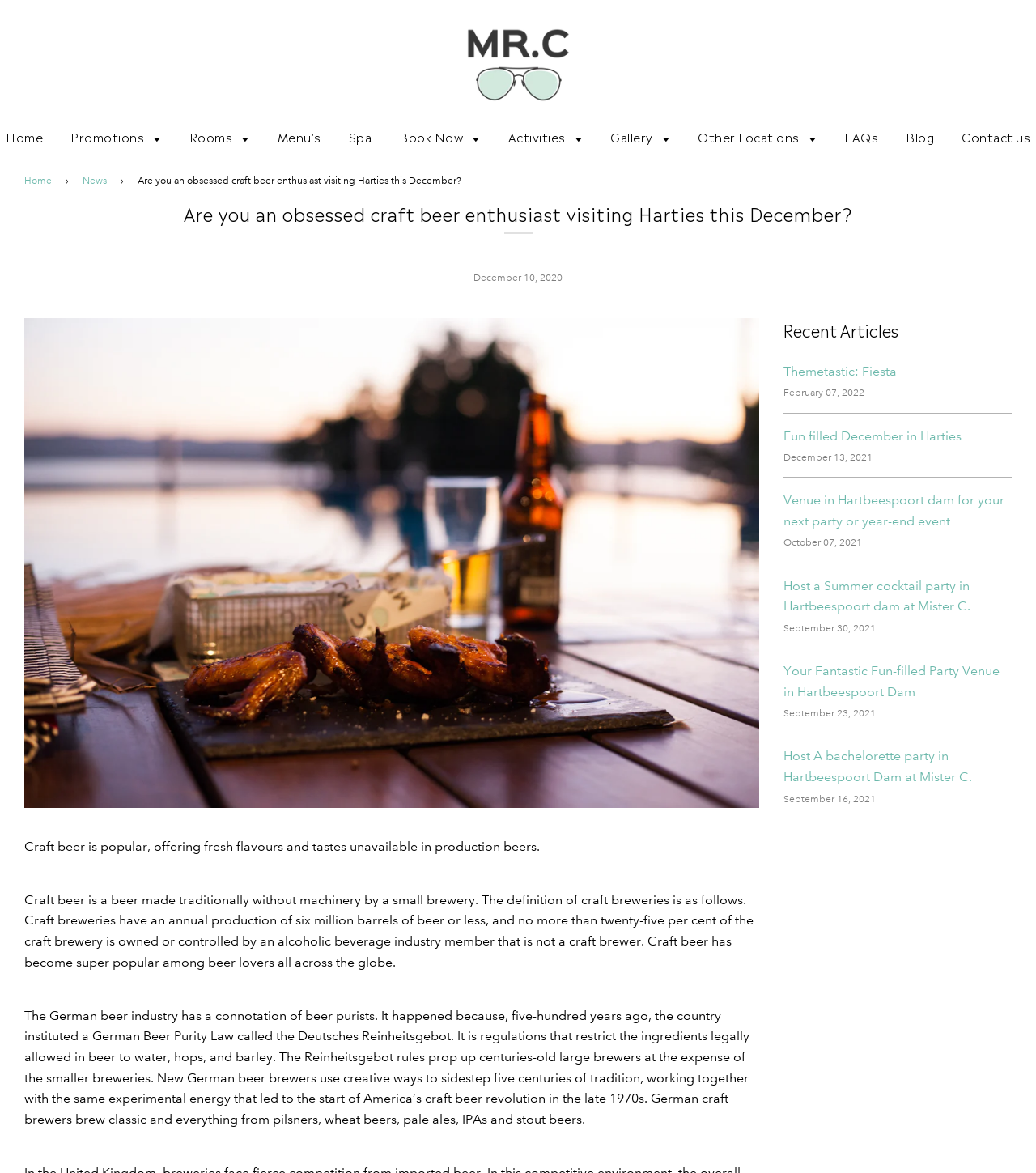Please locate the bounding box coordinates of the region I need to click to follow this instruction: "Read the 'Recent Articles'".

[0.756, 0.27, 0.867, 0.291]